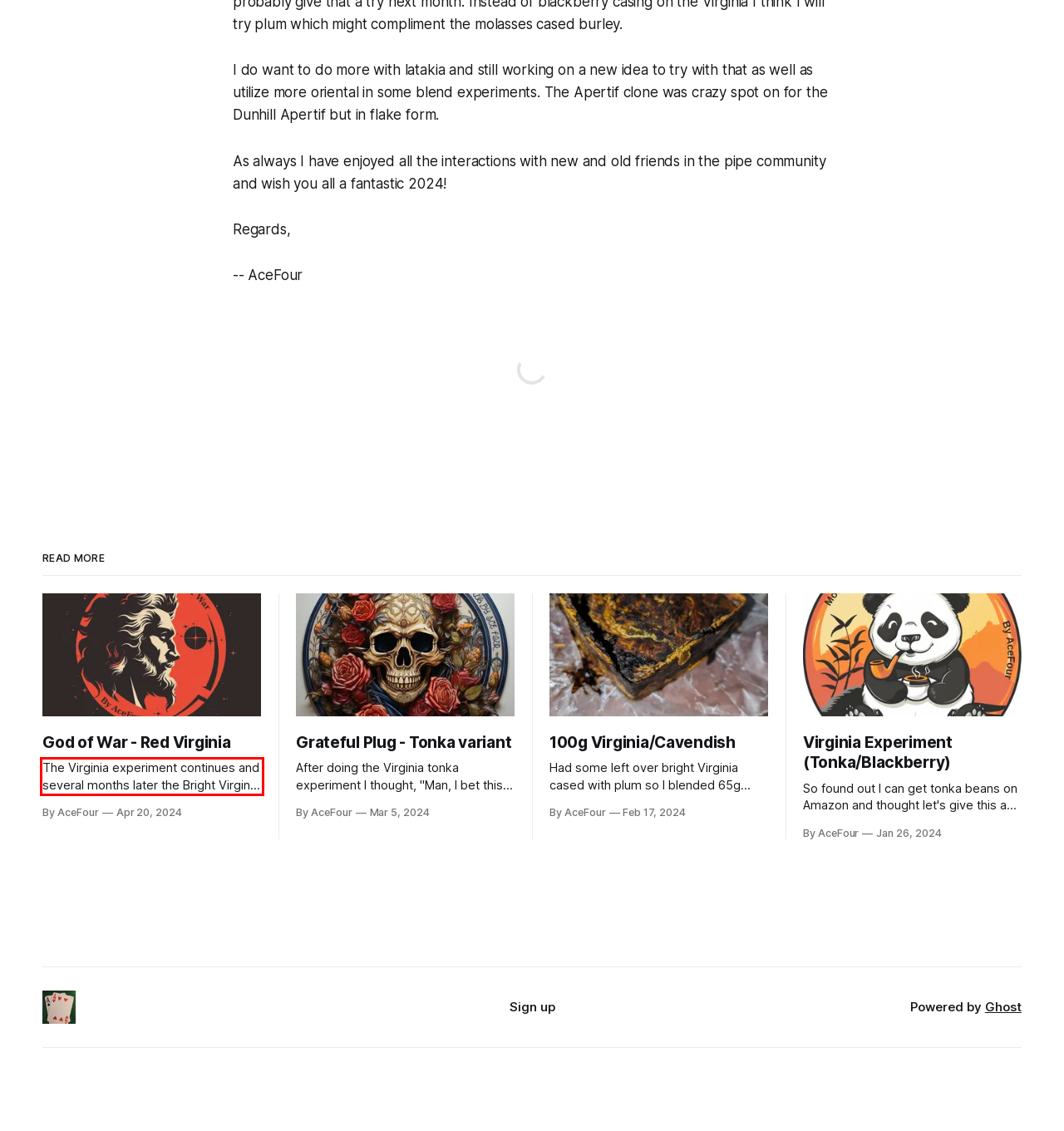Review the webpage screenshot provided, and perform OCR to extract the text from the red bounding box.

The Virginia experiment continues and several months later the Bright Virginia plug that is cased half with Tonka Bean and half Blackberry just keeps getting better and better. I wonder what Tonka would do for red Virginia leaf. Well here we are. De-stemmed a pound of red Virginia and cased